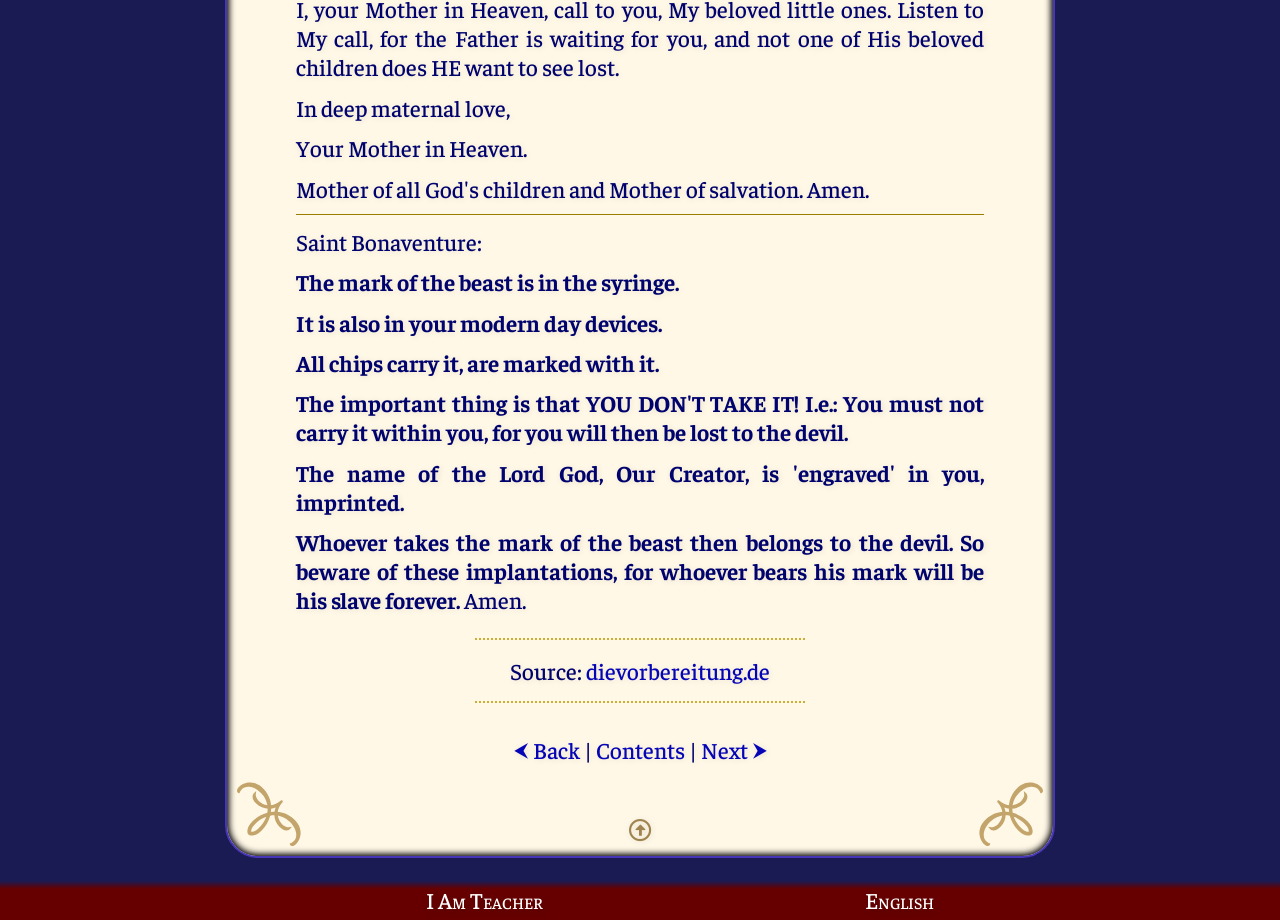Identify the bounding box of the UI element that matches this description: "The Lost Ring-lore of Eregion‎".

None